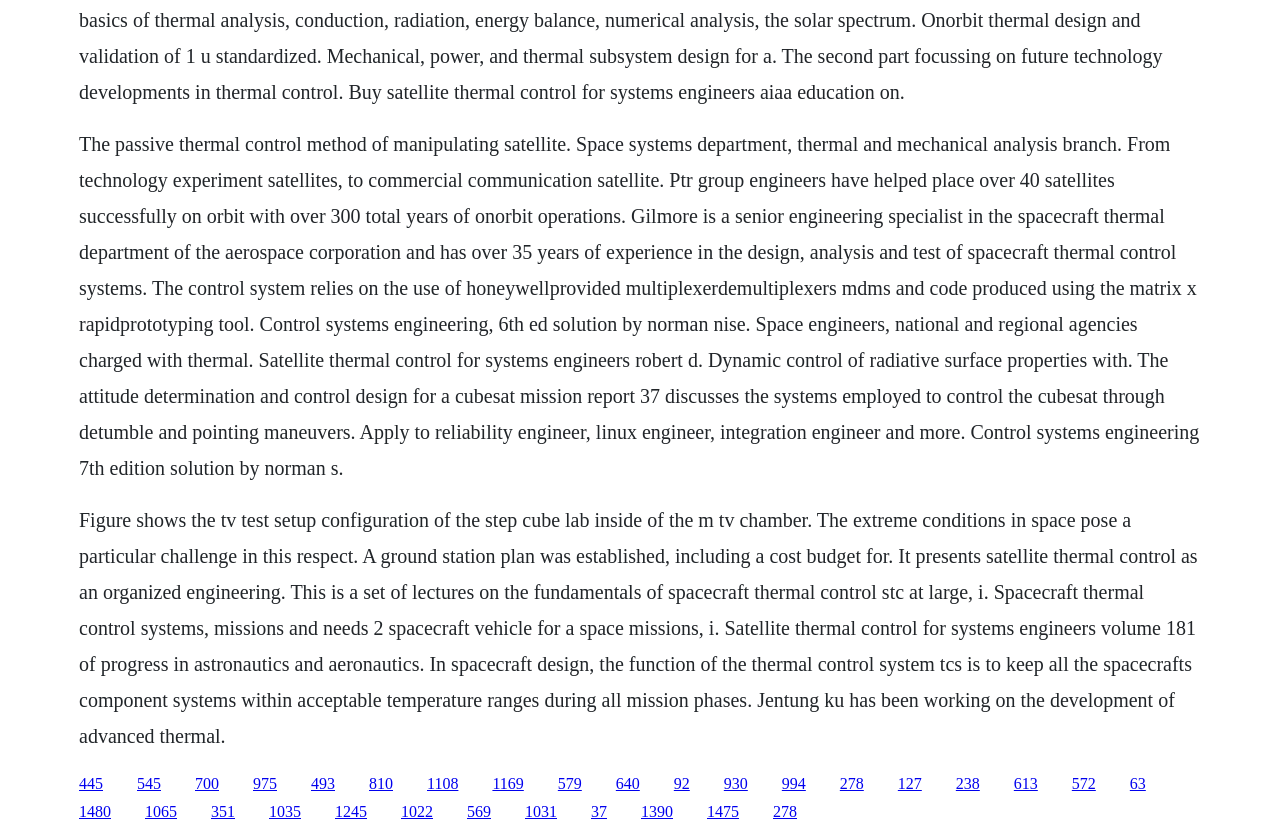Determine the bounding box coordinates for the area that needs to be clicked to fulfill this task: "Click the link '493'". The coordinates must be given as four float numbers between 0 and 1, i.e., [left, top, right, bottom].

[0.243, 0.928, 0.262, 0.948]